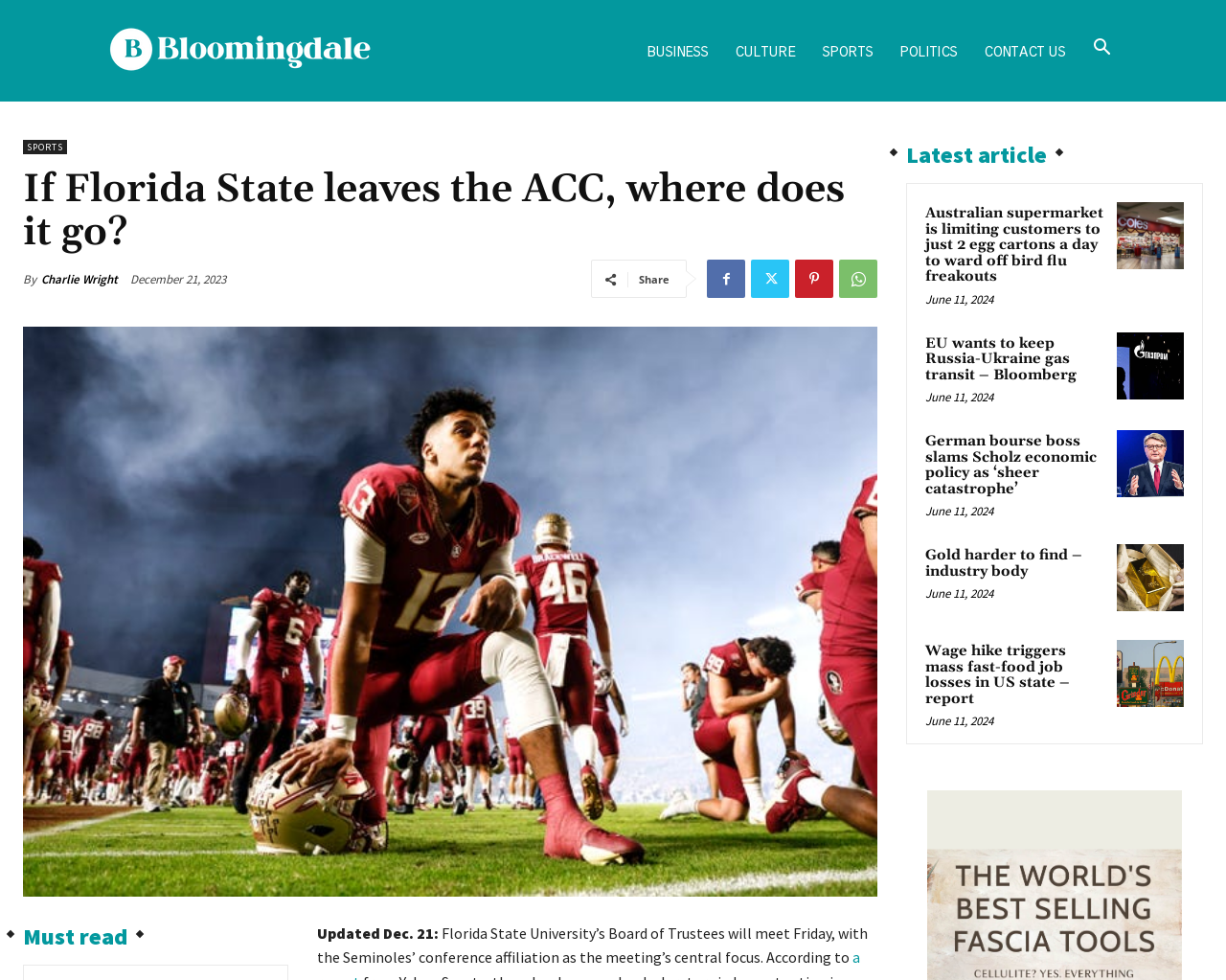Specify the bounding box coordinates of the area to click in order to execute this command: 'Click on the link to read about EU wanting to keep Russia-Ukraine gas transit'. The coordinates should consist of four float numbers ranging from 0 to 1, and should be formatted as [left, top, right, bottom].

[0.911, 0.339, 0.966, 0.407]